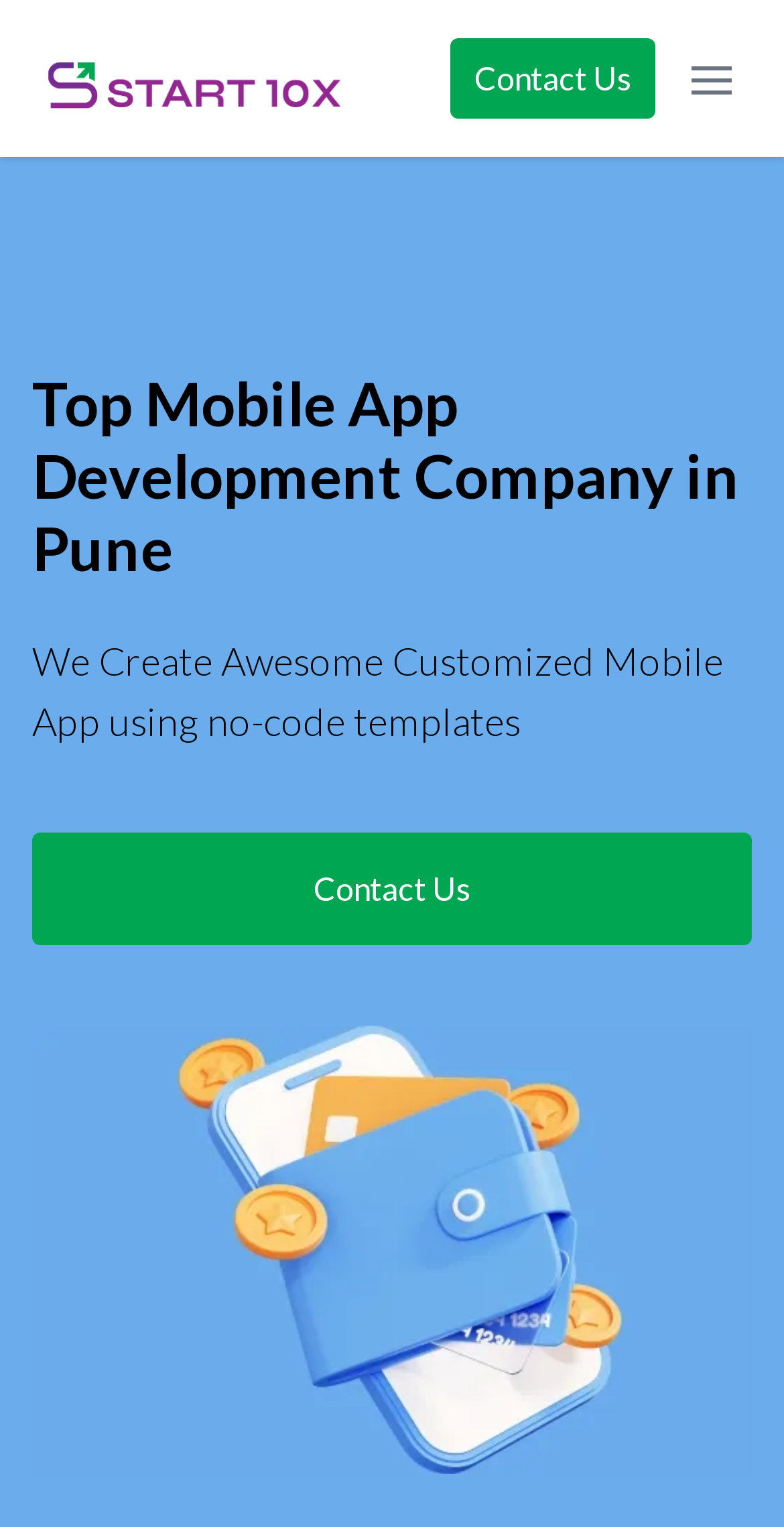Please find and generate the text of the main header of the webpage.

Top Mobile App Development Company in Pune